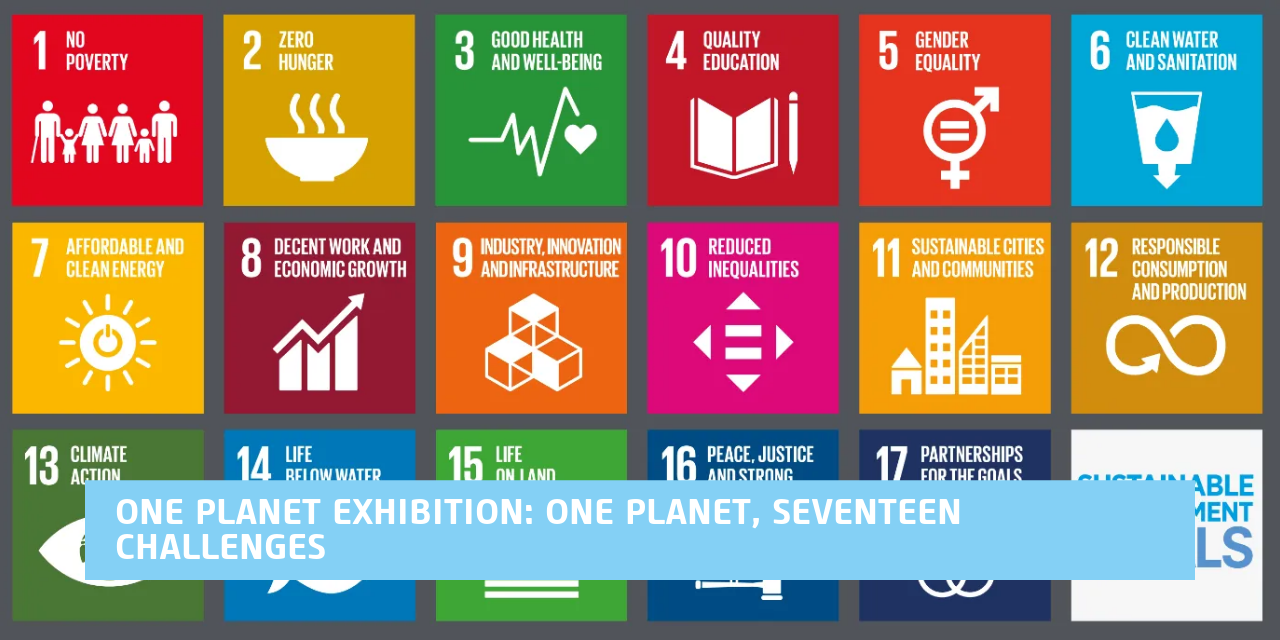Observe the image and answer the following question in detail: What is the theme of one of the icons?

Each square includes a distinct symbol corresponding to themes such as poverty eradication, hunger elimination, quality education, and climate action, so one of the themes of the icons is poverty eradication.